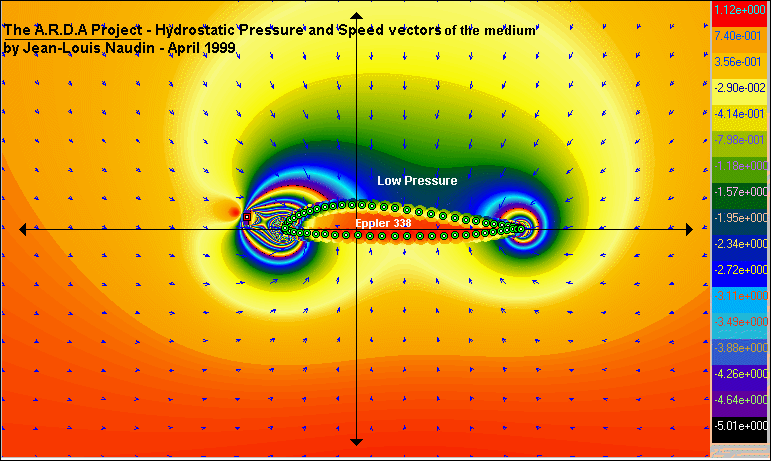What do the directional arrows represent?
Provide a well-explained and detailed answer to the question.

The caption explains that the diagram includes directional arrows that indicate the speed vectors of the medium, visually enhancing the understanding of how airflow interacts with the aerodynamic profile of the Eppler 338 wing design.